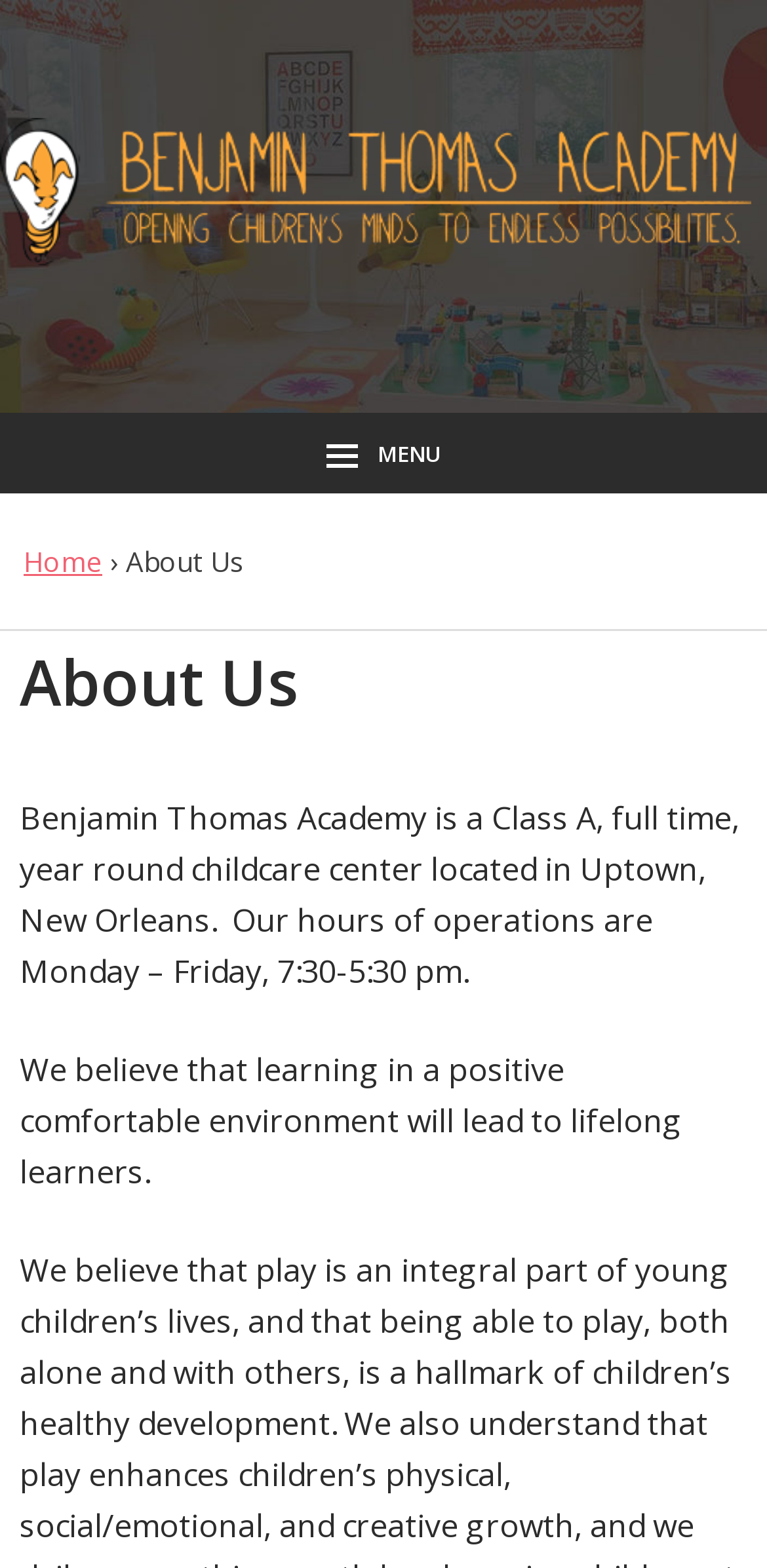What is the goal of learning at Benjamin Thomas Academy?
Could you answer the question with a detailed and thorough explanation?

The goal of learning at Benjamin Thomas Academy is mentioned in the 'About Us' section, which states 'We believe that learning in a positive comfortable environment will lead to lifelong learners.' This indicates that the academy aims to foster lifelong learners.